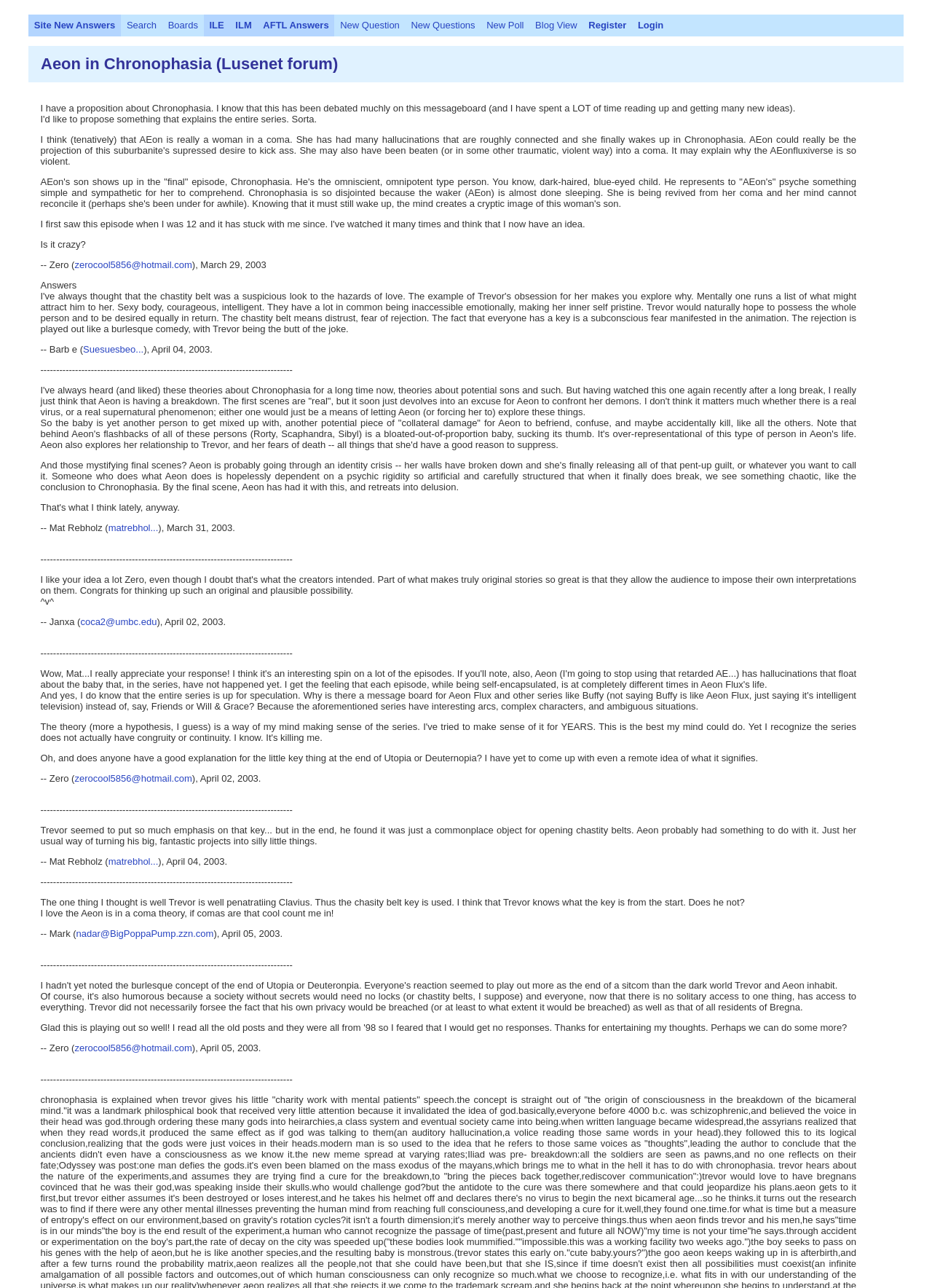Locate the bounding box coordinates of the element to click to perform the following action: 'Login'. The coordinates should be given as four float values between 0 and 1, in the form of [left, top, right, bottom].

[0.678, 0.011, 0.718, 0.028]